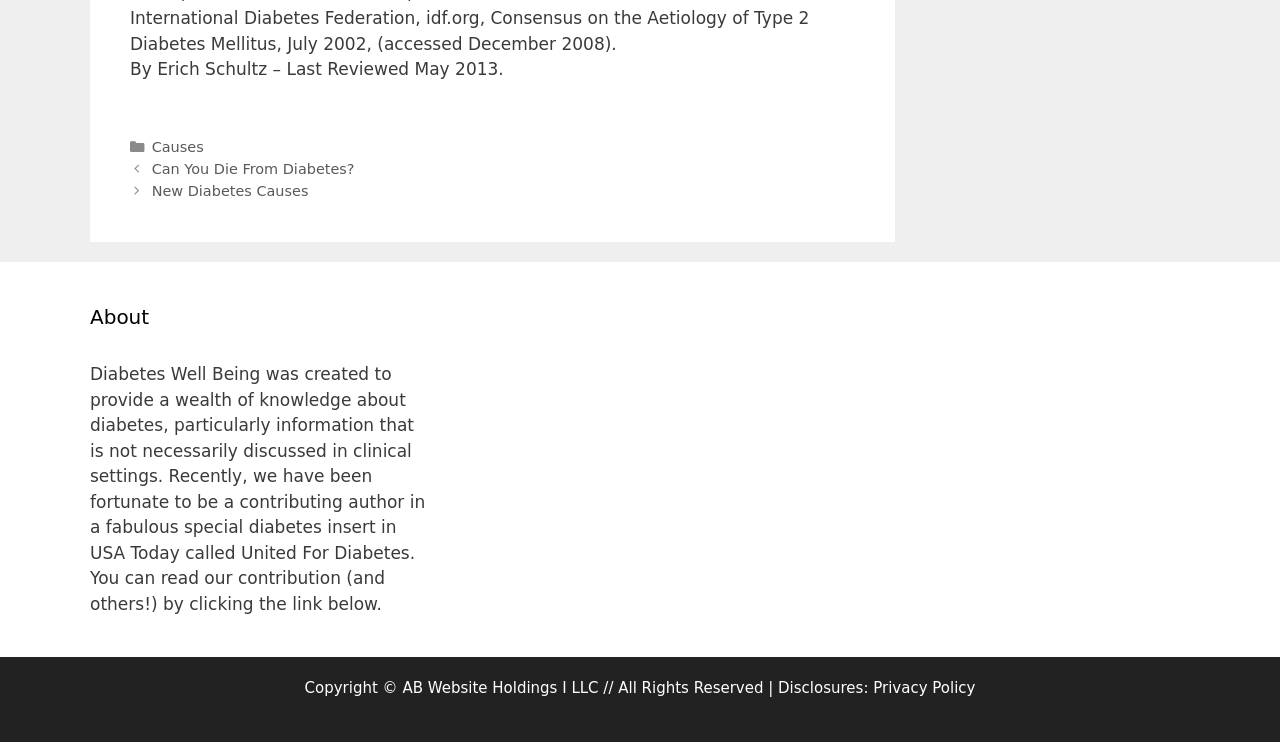Please provide the bounding box coordinates in the format (top-left x, top-left y, bottom-right x, bottom-right y). Remember, all values are floating point numbers between 0 and 1. What is the bounding box coordinate of the region described as: New Diabetes Causes

[0.118, 0.246, 0.241, 0.268]